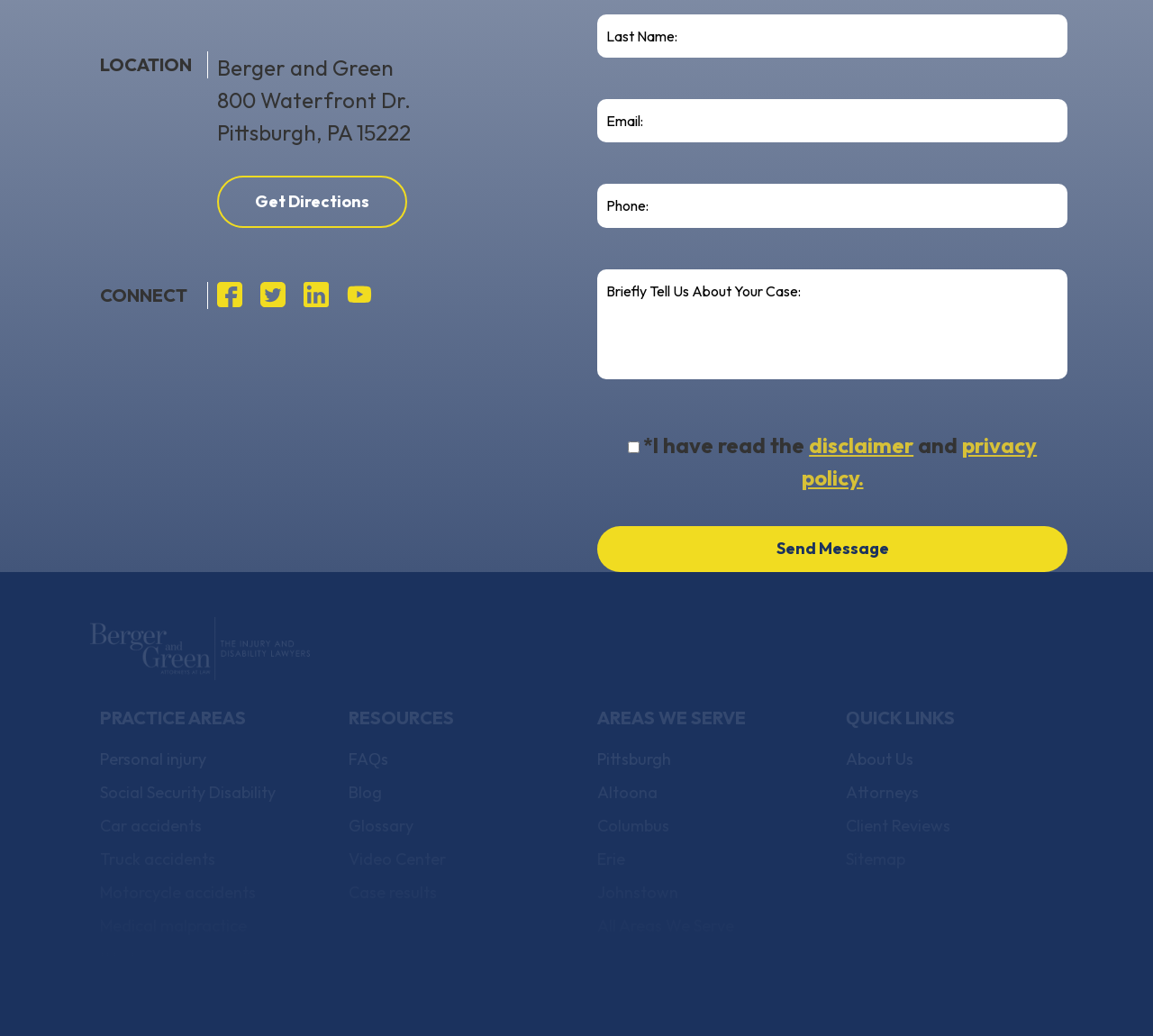Please provide the bounding box coordinates for the element that needs to be clicked to perform the following instruction: "Read FAQs". The coordinates should be given as four float numbers between 0 and 1, i.e., [left, top, right, bottom].

[0.302, 0.722, 0.337, 0.742]